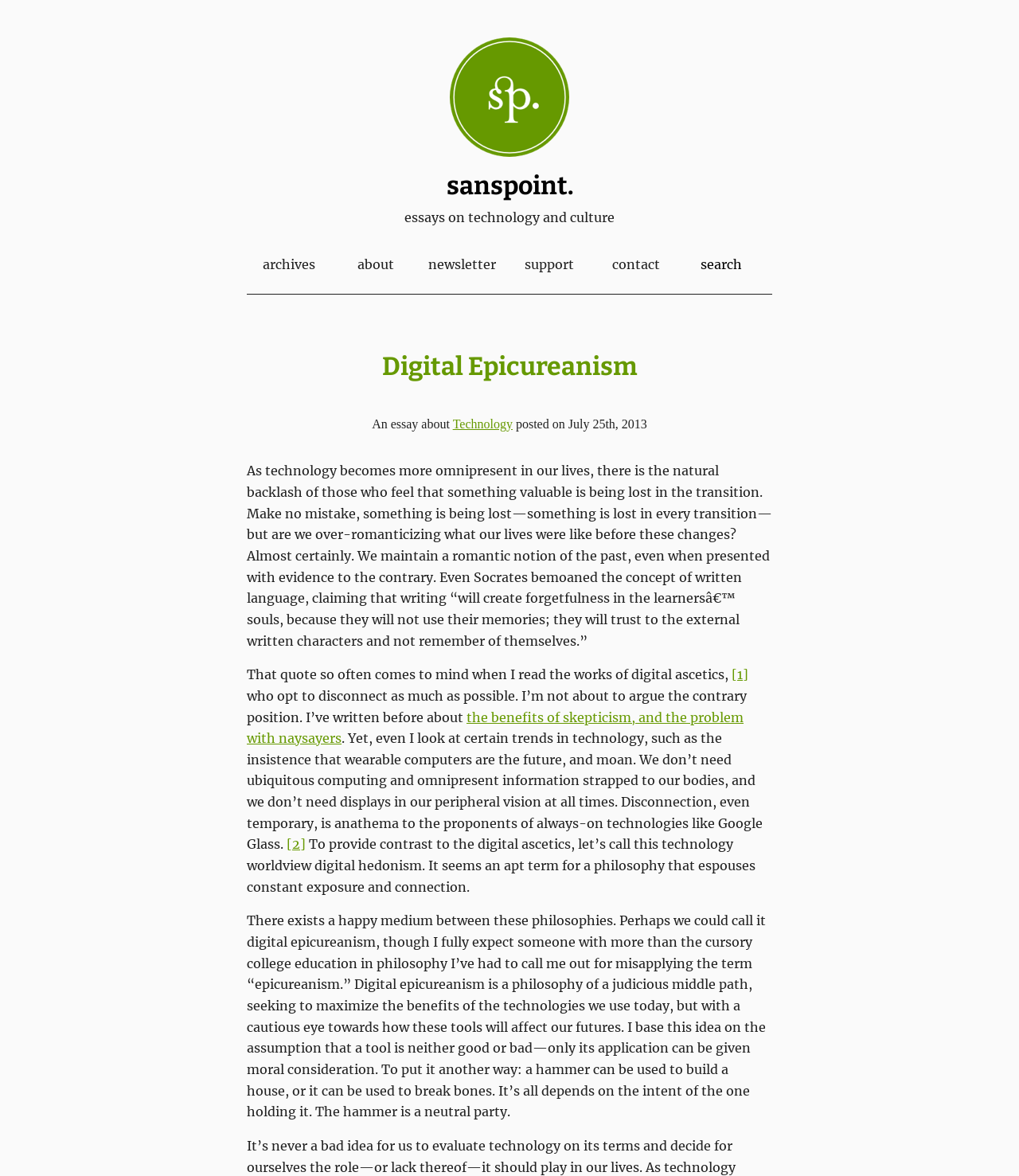Based on the description "input value="search" name="s" value="search"", find the bounding box of the specified UI element.

[0.665, 0.216, 0.75, 0.233]